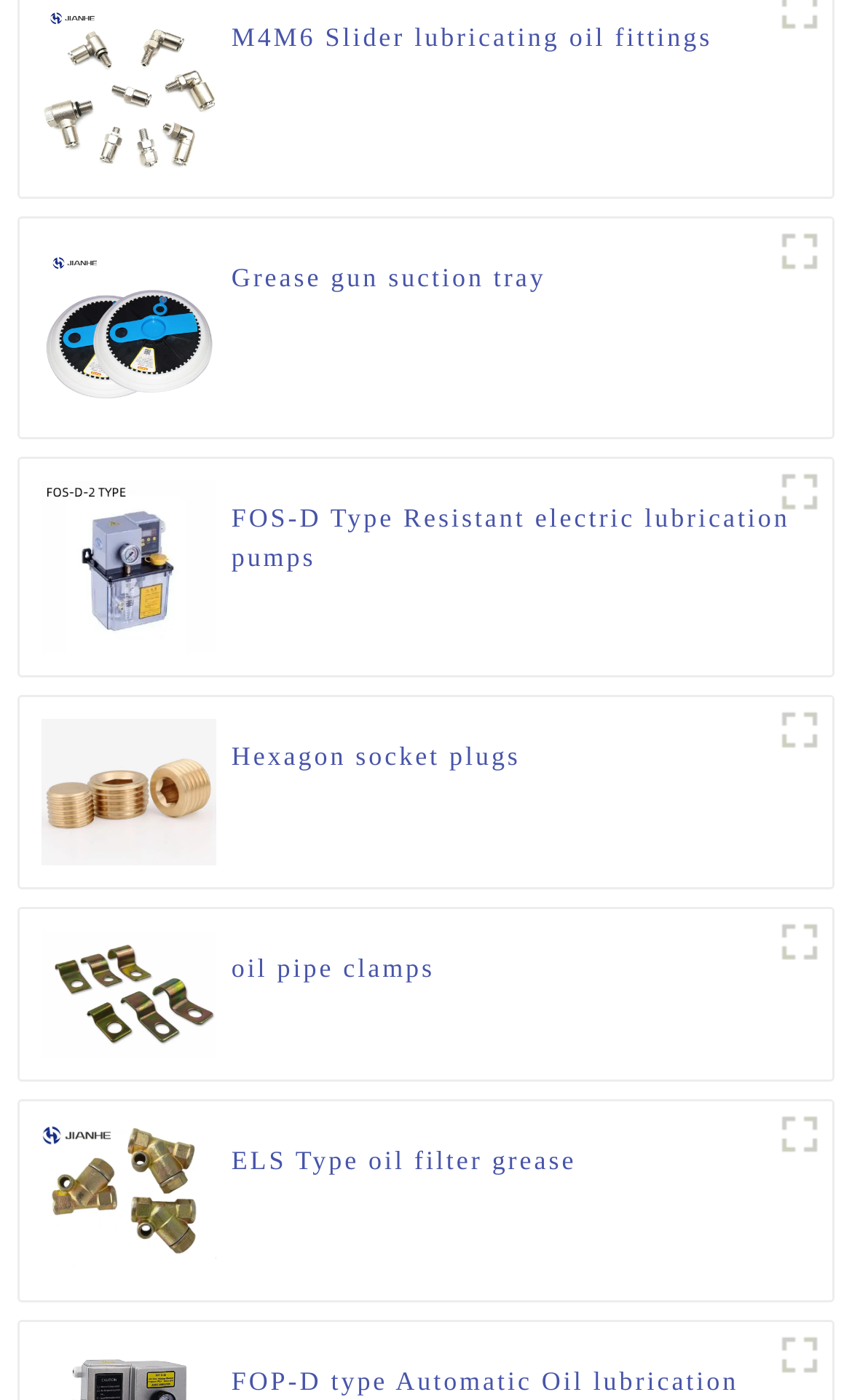Please determine the bounding box coordinates of the section I need to click to accomplish this instruction: "Read the description of FOS-D Type Resistant electric lubrication pumps".

[0.272, 0.357, 0.952, 0.413]